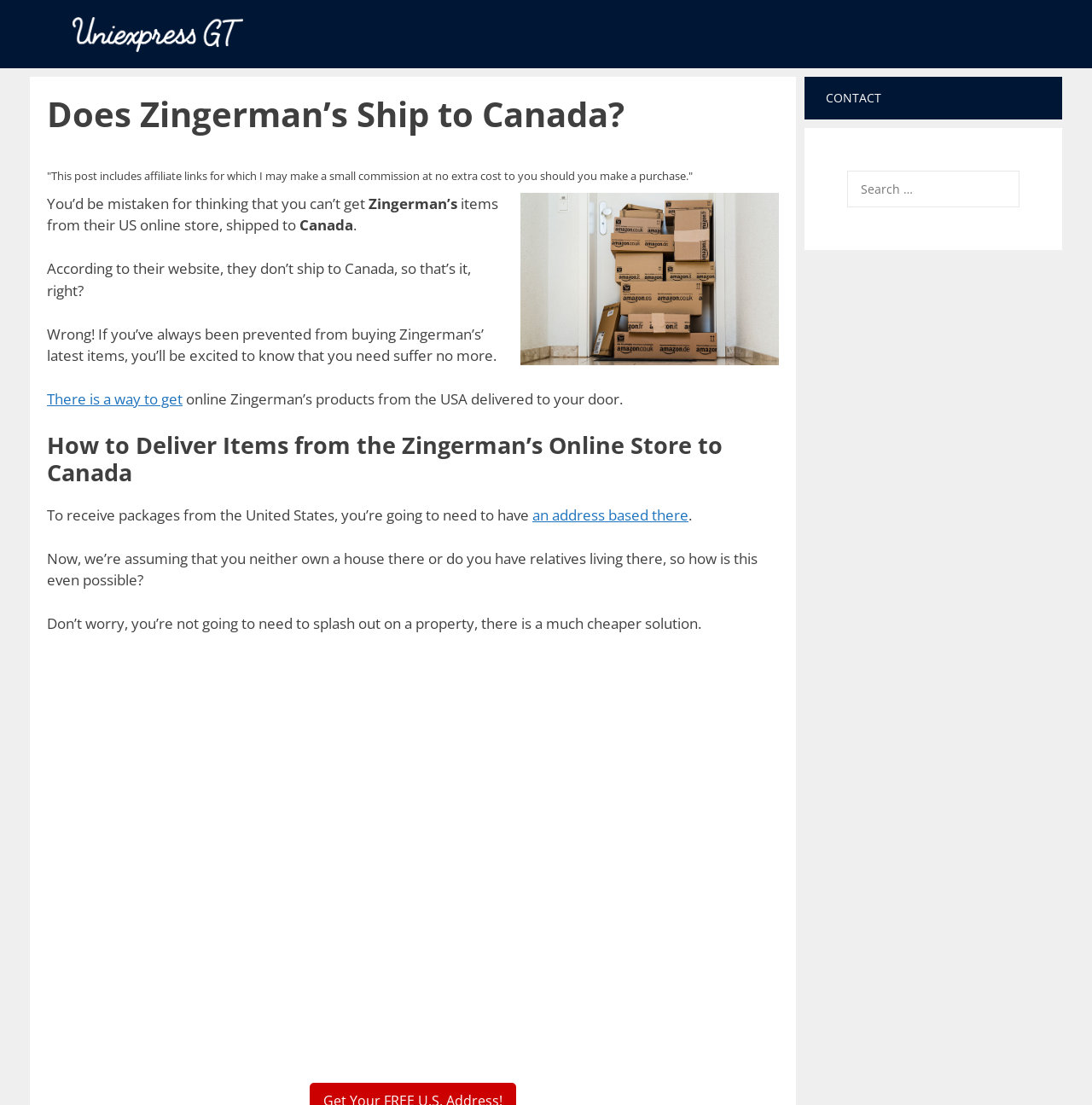What is the author's tone in this webpage?
Look at the image and provide a short answer using one word or a phrase.

Helpful